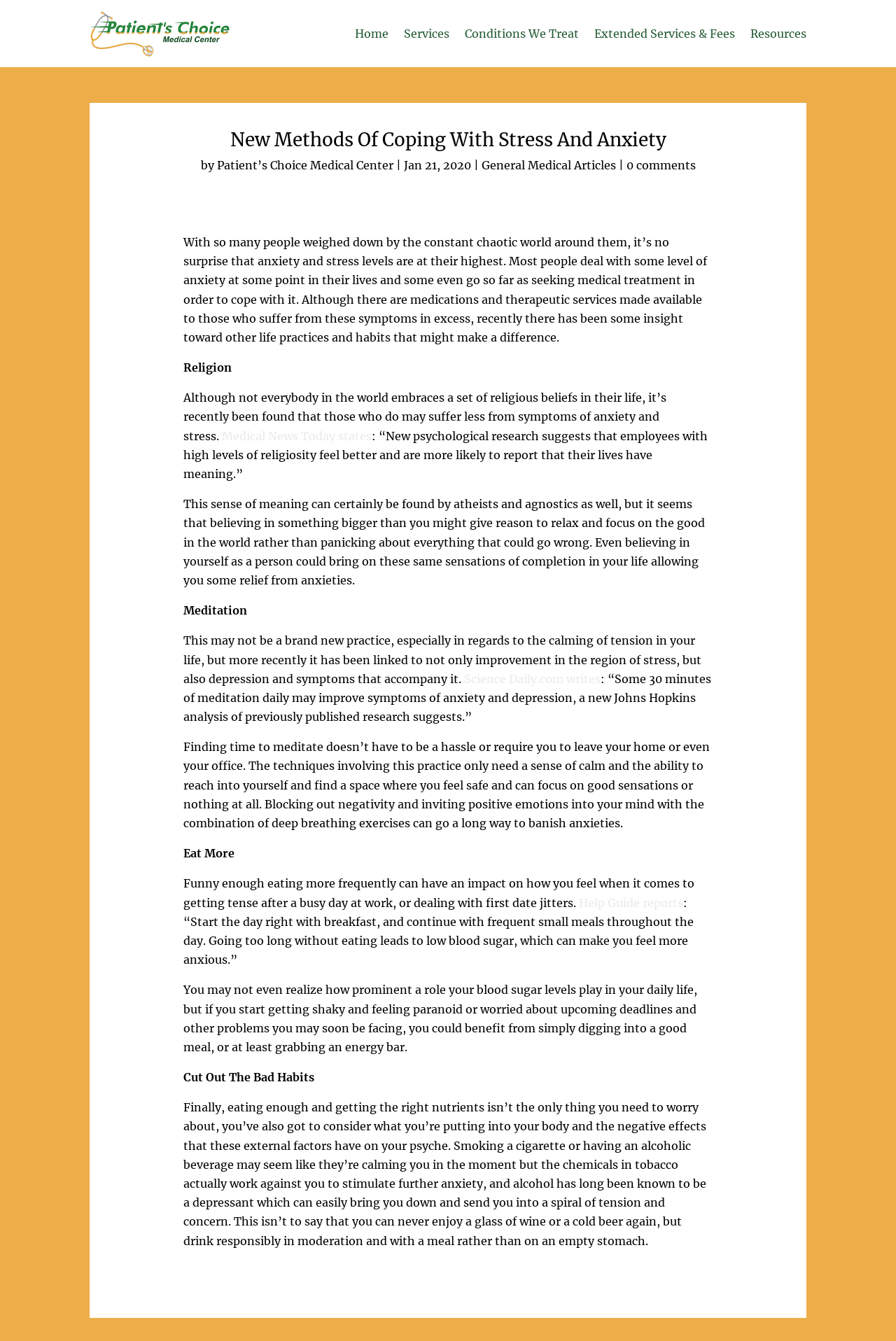Determine the webpage's heading and output its text content.

New Methods Of Coping With Stress And Anxiety